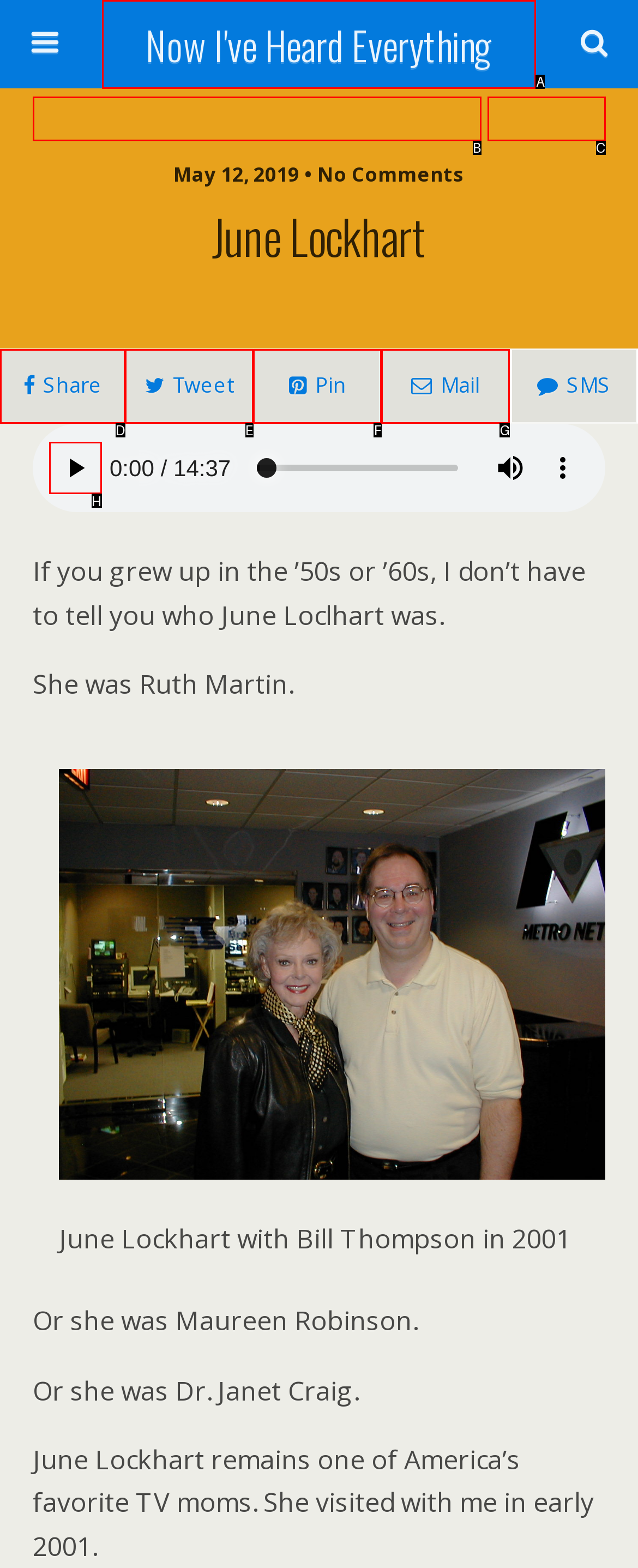Point out the UI element to be clicked for this instruction: Play the audio. Provide the answer as the letter of the chosen element.

H